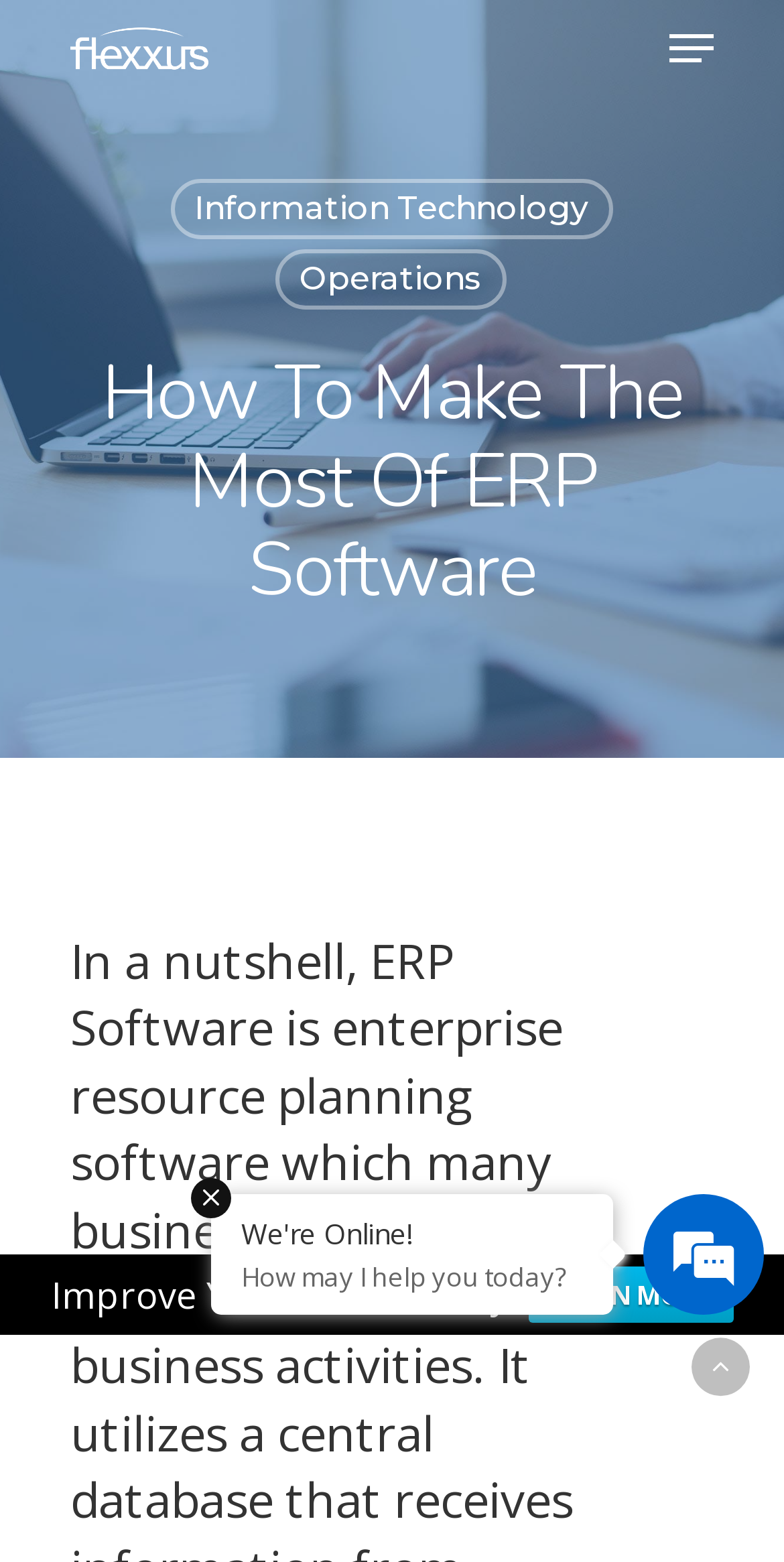Is the company available online?
Using the information from the image, provide a comprehensive answer to the question.

The company's online status can be determined by looking at the text 'We're Online!' which is located near the bottom of the webpage.